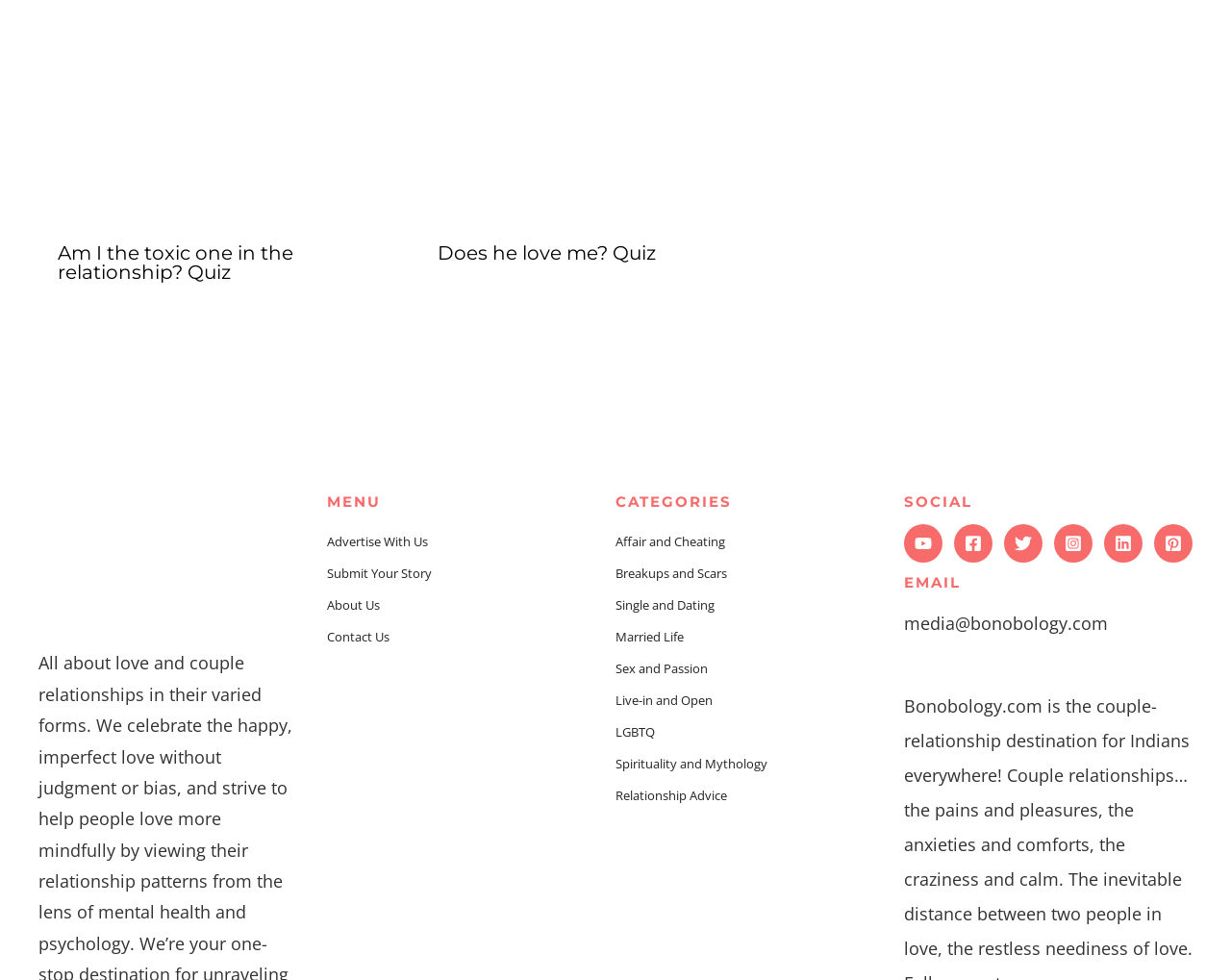Please locate the bounding box coordinates of the element that needs to be clicked to achieve the following instruction: "Take the Am I the toxic one in the relationship quiz". The coordinates should be four float numbers between 0 and 1, i.e., [left, top, right, bottom].

[0.047, 0.114, 0.336, 0.138]